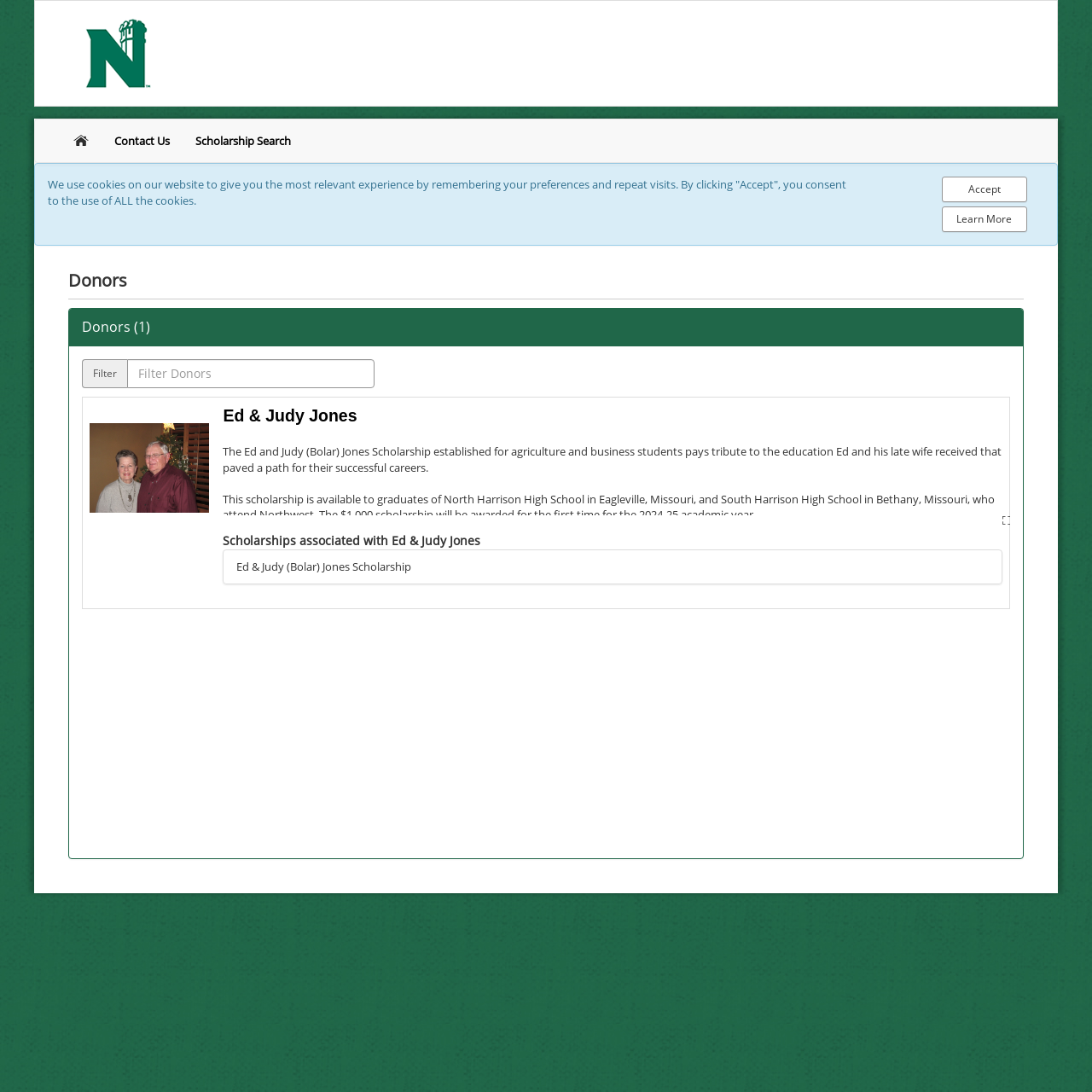Use a single word or phrase to answer the following:
What is the name of the scholarship?

Ed & Judy (Bolar) Jones Scholarship